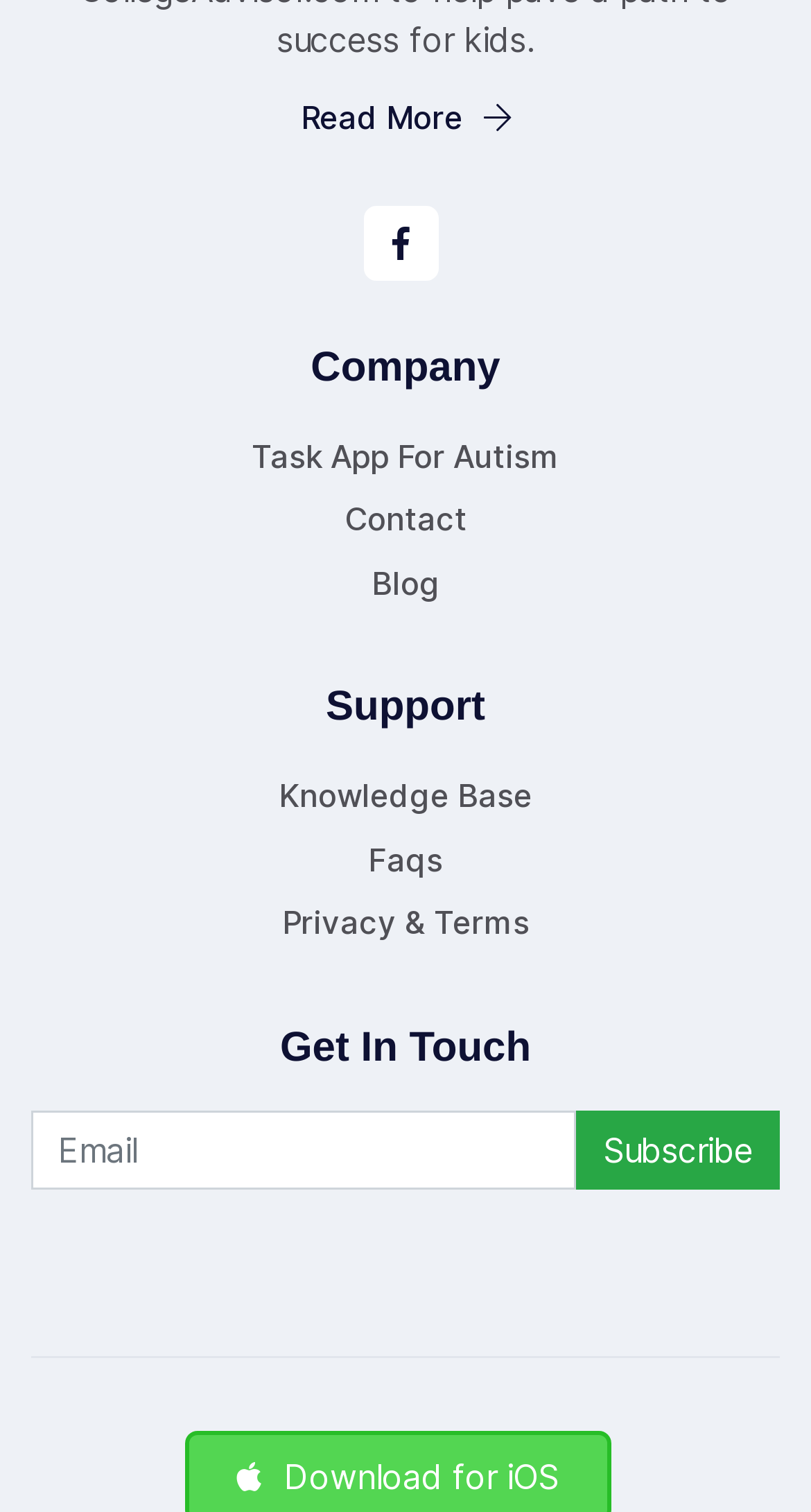Could you indicate the bounding box coordinates of the region to click in order to complete this instruction: "Subscribe to the newsletter".

[0.71, 0.734, 0.962, 0.786]